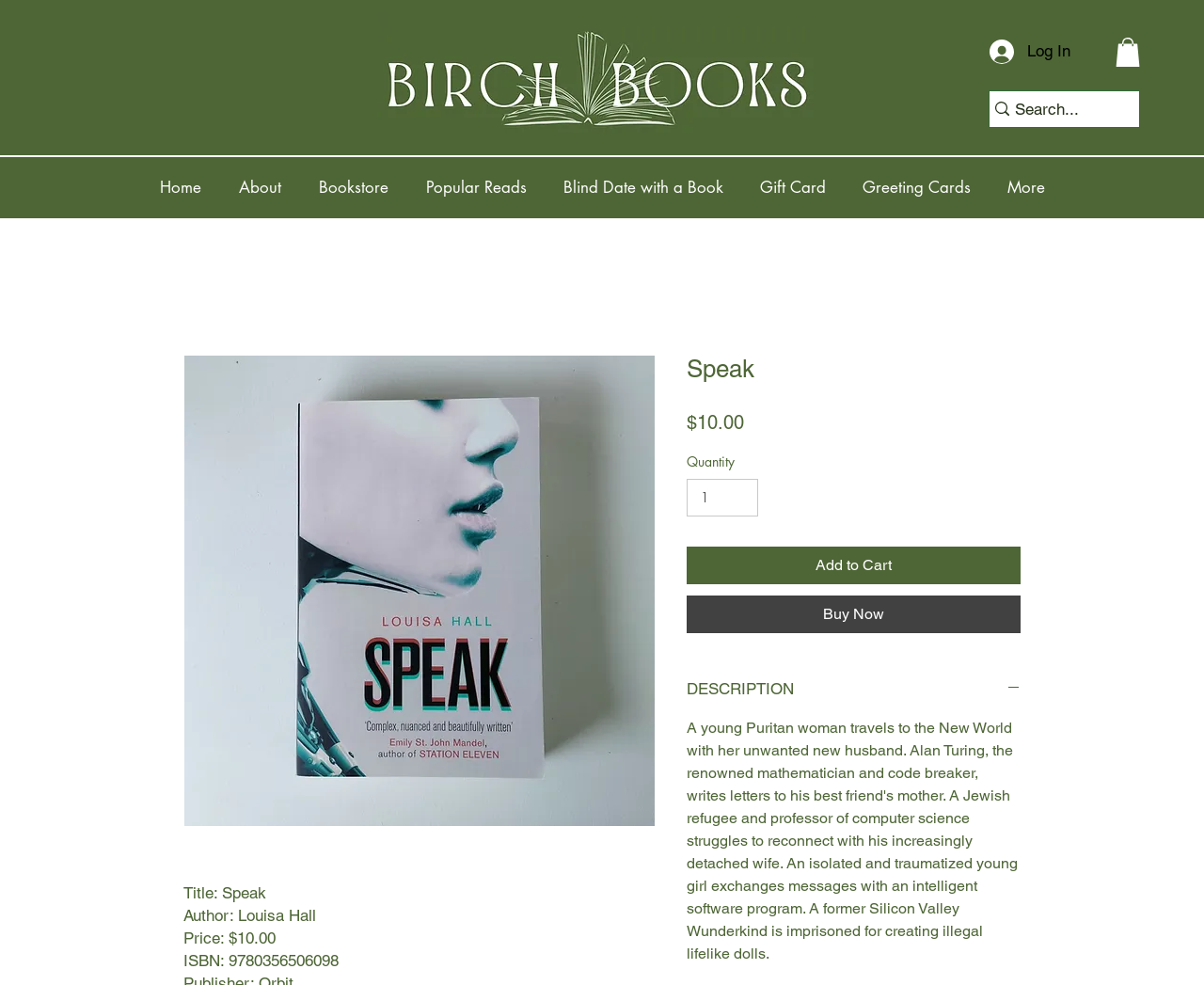Describe the webpage in detail, including text, images, and layout.

The webpage appears to be a product page for a book titled "Speak" by Louisa Hall, available on the Birch Books online store. At the top left corner, there is a Birch Books logo, and on the top right corner, there are two buttons: "Log In" and another button with no text. Below these buttons, there is a search bar with a magnifying glass icon and a text input field.

The main navigation menu is located below the search bar, with links to "Home", "About", "Bookstore", "Popular Reads", "Blind Date with a Book", "Gift Card", and "Greeting Cards". There is also a "More" link that expands to reveal additional options.

The book's details are displayed prominently on the page. The title "Speak" is shown in a large font, followed by the author's name, price, ISBN, and publication information. Below this, there is a section with the book's price, quantity selector, and buttons to "Add to Cart" and "Buy Now".

Further down the page, there is a "DESCRIPTION" section that can be expanded to reveal more information about the book. This section is accompanied by an image.